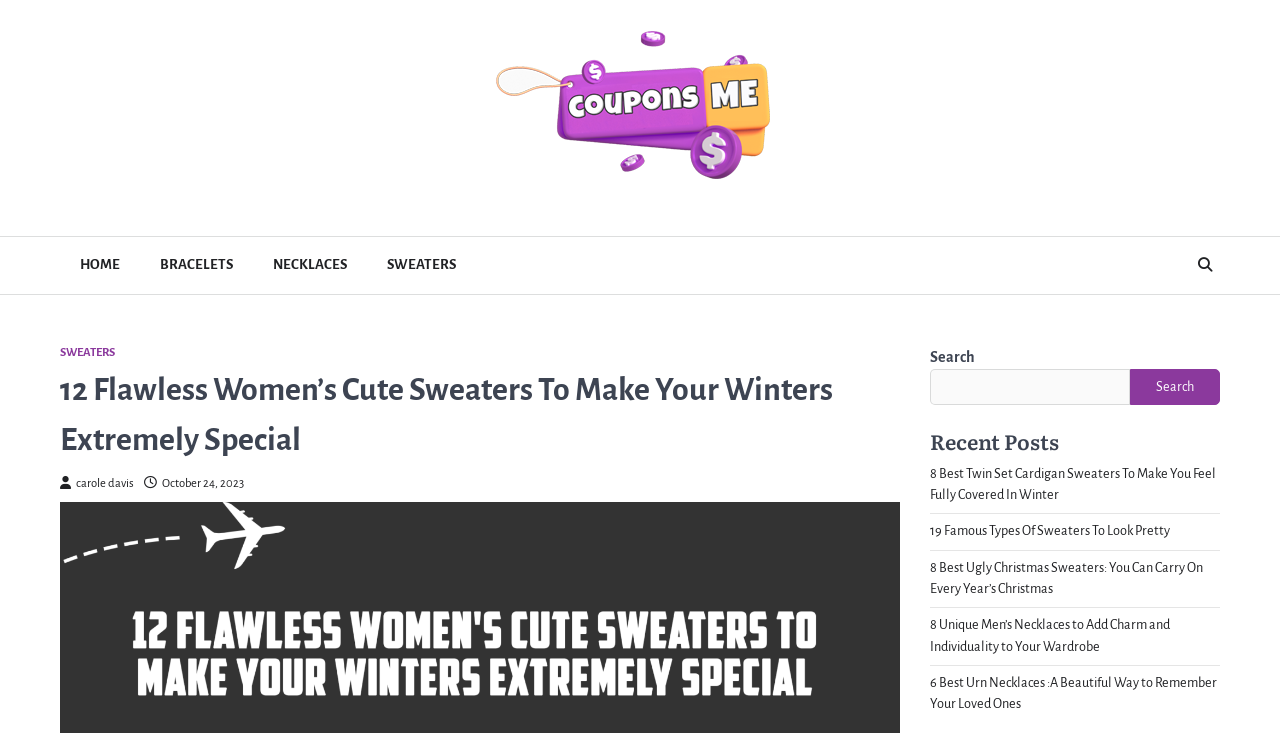Identify the bounding box coordinates of the region that should be clicked to execute the following instruction: "go to home page".

[0.047, 0.323, 0.109, 0.4]